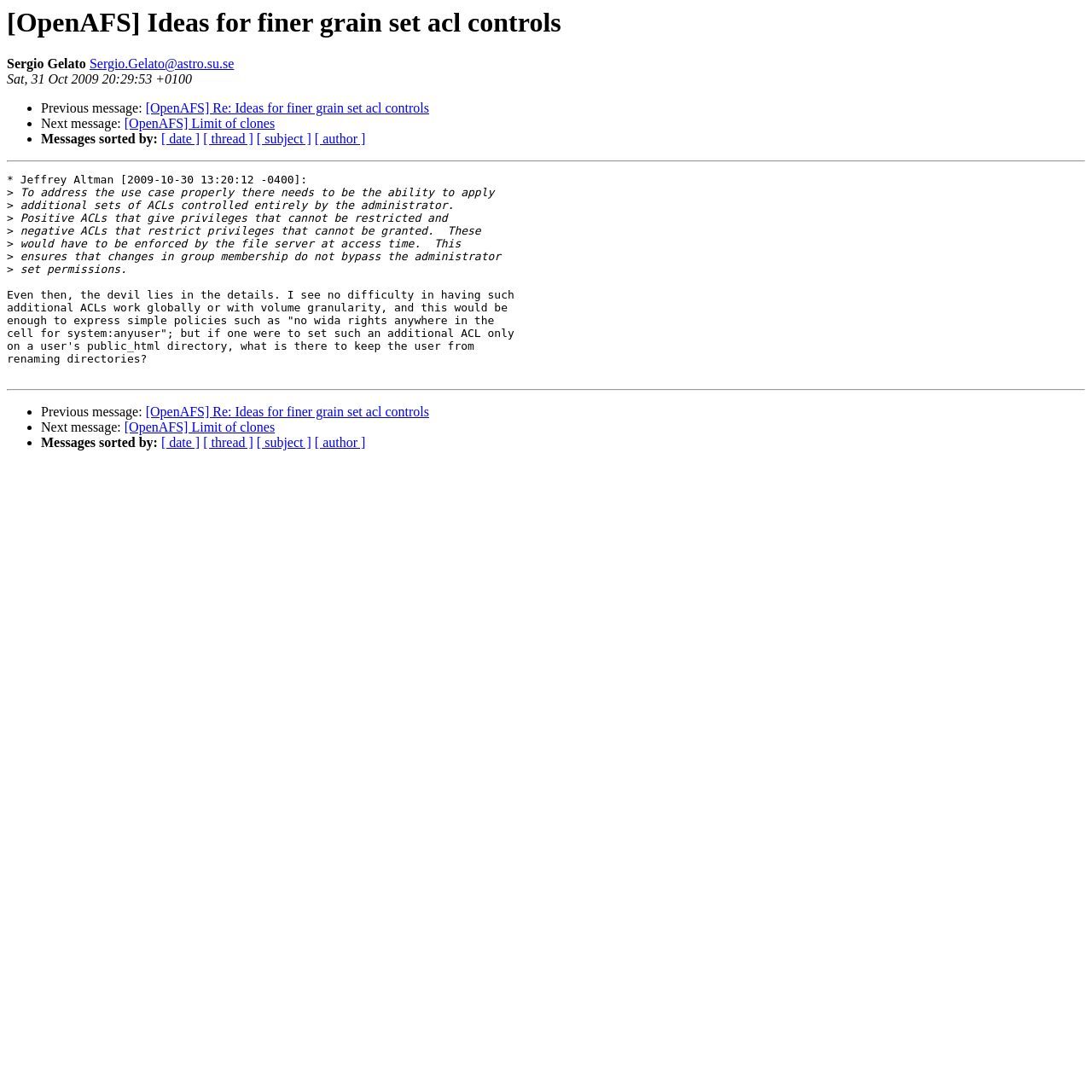Determine the bounding box coordinates for the area you should click to complete the following instruction: "Read next message".

[0.114, 0.385, 0.252, 0.398]